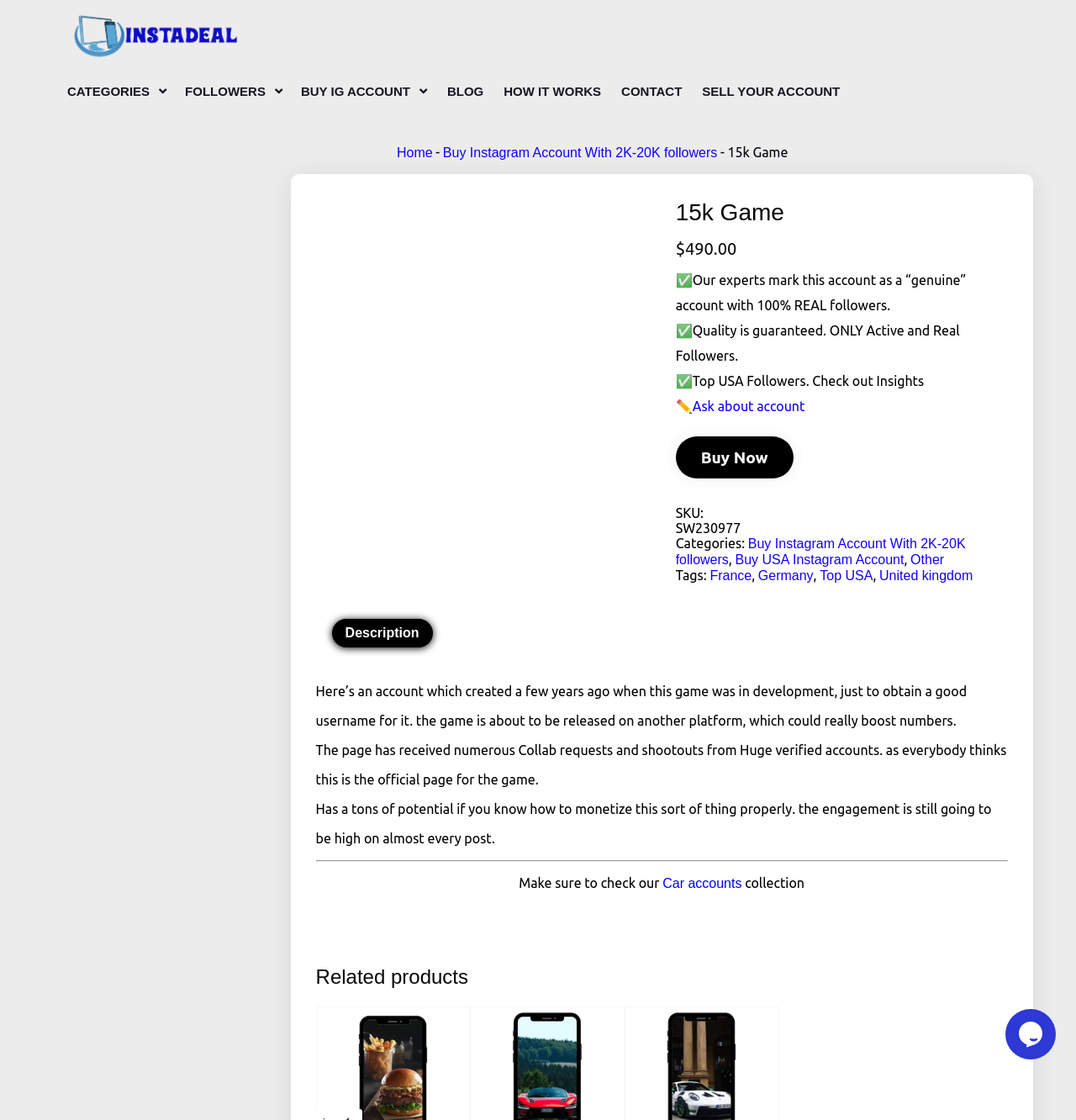Provide an in-depth caption for the elements present on the webpage.

This webpage is about a specific Instagram account for sale, with 15,000 followers. At the top, there are several links to different categories, including "CATEGORIES", "FOLLOWERS", "BUY IG ACCOUNT", "BLOG", "HOW IT WORKS", "CONTACT", and "SELL YOUR ACCOUNT". Below these links, there is a navigation bar with breadcrumbs, showing the current page's location in the website's hierarchy.

The main content of the page is divided into two sections. On the left, there is a heading with the account name "15k Game" and a price of $490.00. Below this, there are several paragraphs of text describing the account, including its quality, the type of followers, and the potential for monetization. There is also a "Buy Now" button and some additional information about the account, such as its SKU and categories.

On the right, there is a tab list with a single tab labeled "Description". When selected, this tab displays a lengthy text describing the account's history and potential. The text explains that the account was created a few years ago to obtain a good username for a game, and that it has received numerous collaboration requests and shoutouts from large verified accounts.

At the bottom of the page, there is a heading labeled "Related products" and an iframe containing a chat widget.